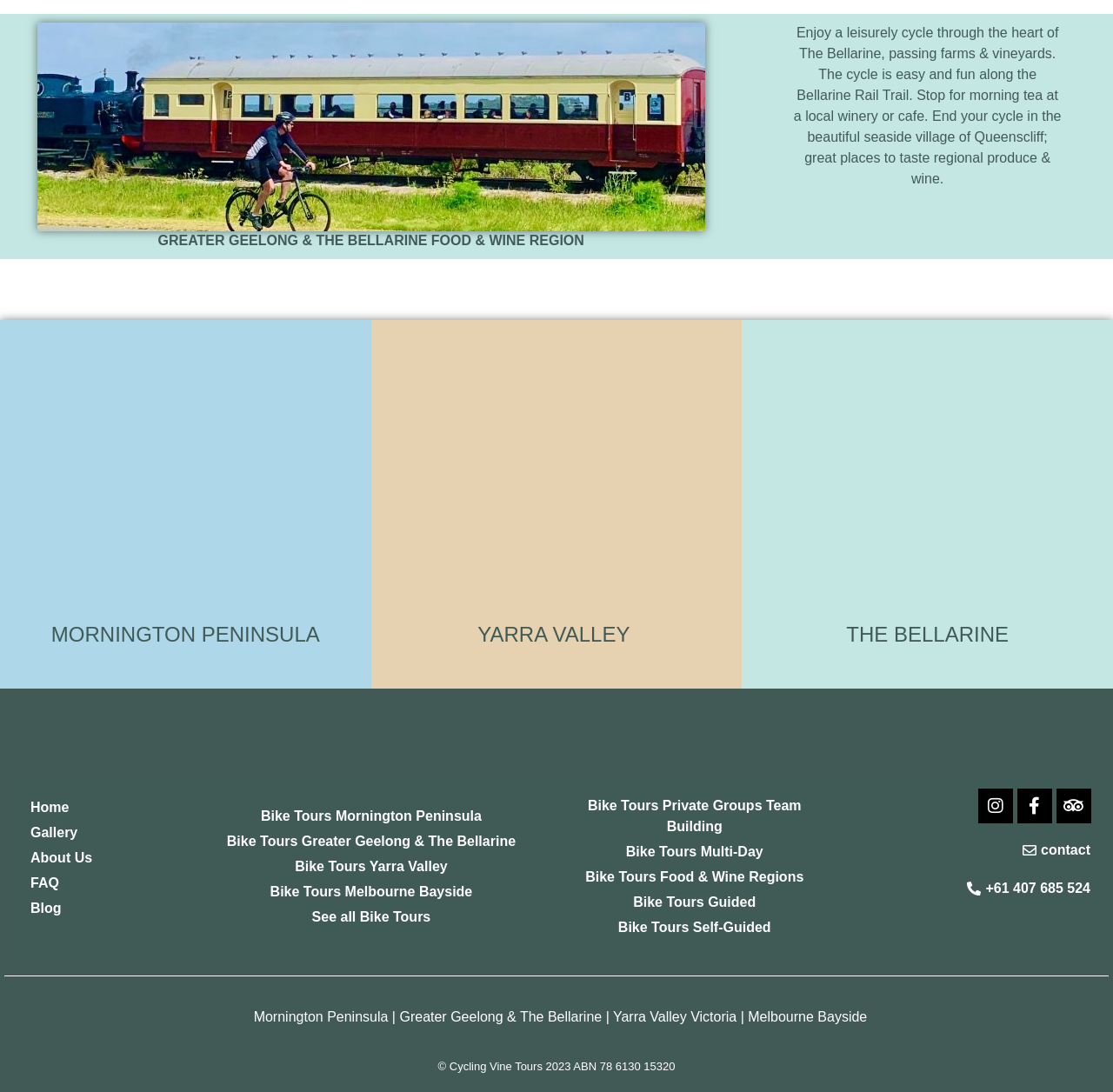Respond with a single word or phrase for the following question: 
What is the mode of transportation depicted in the images?

Bicycle